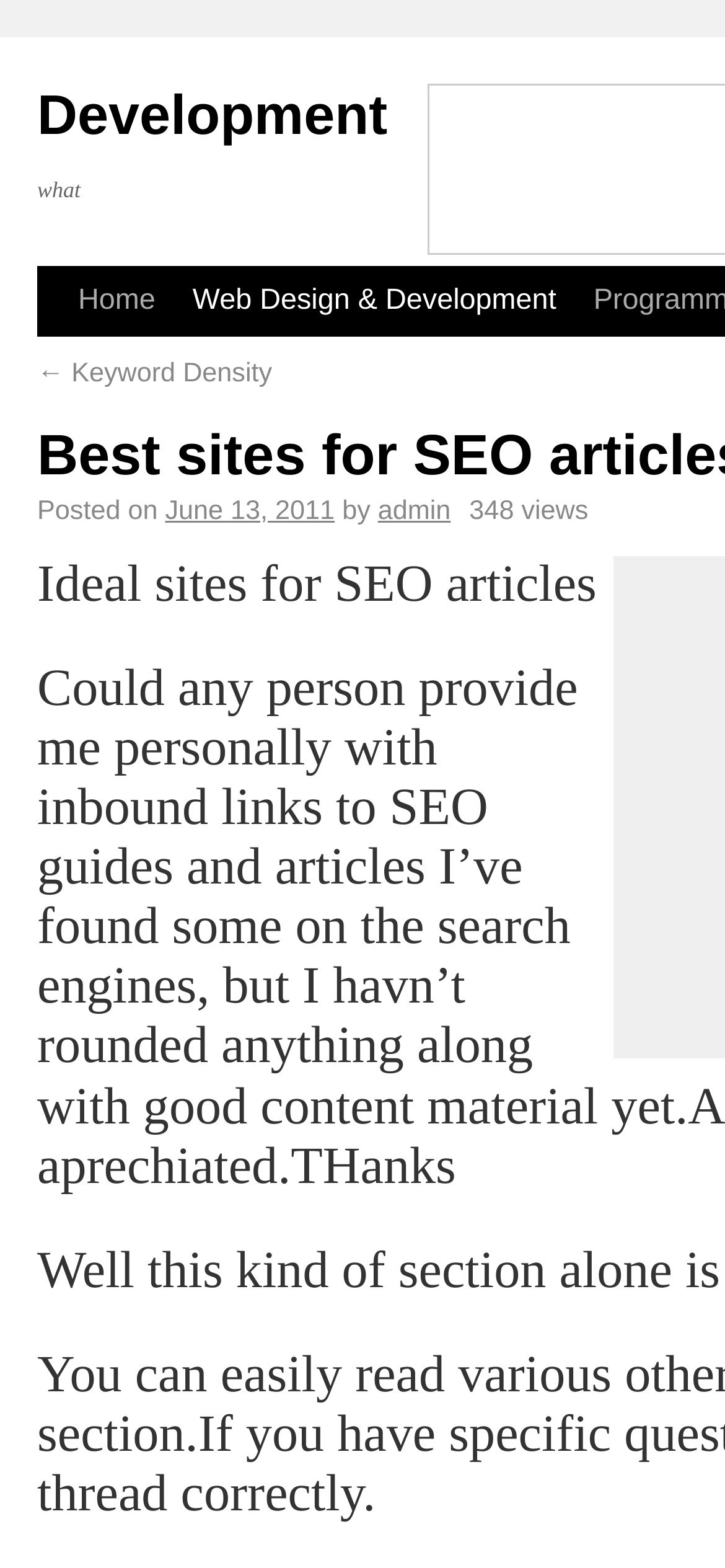Carefully examine the image and provide an in-depth answer to the question: What is the title of the article?

I found the title by looking at the main heading of the article, which is 'Ideal sites for SEO articles', indicating that this is the title of the article.